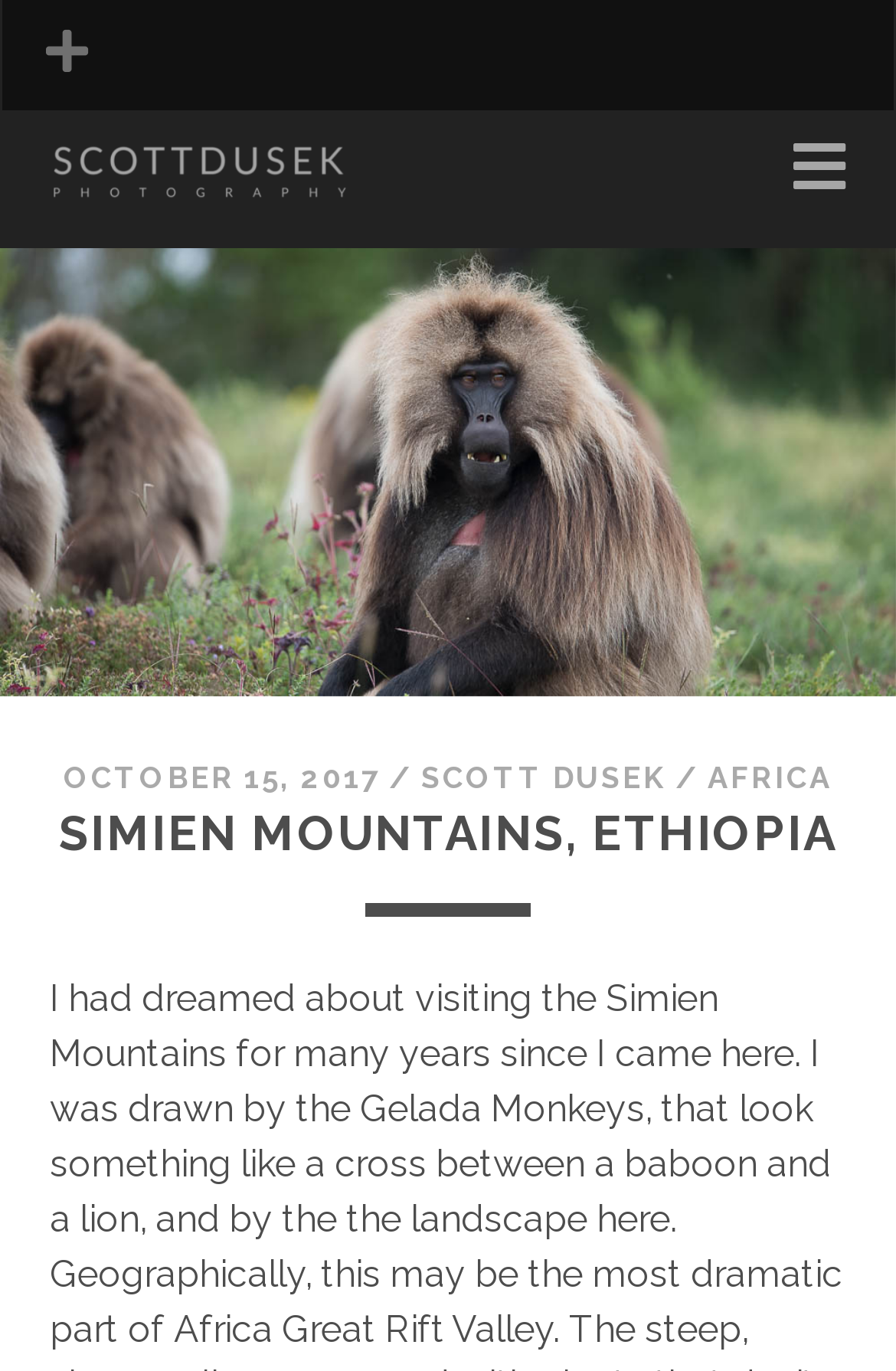Calculate the bounding box coordinates of the UI element given the description: "Africa".

[0.79, 0.555, 0.929, 0.58]